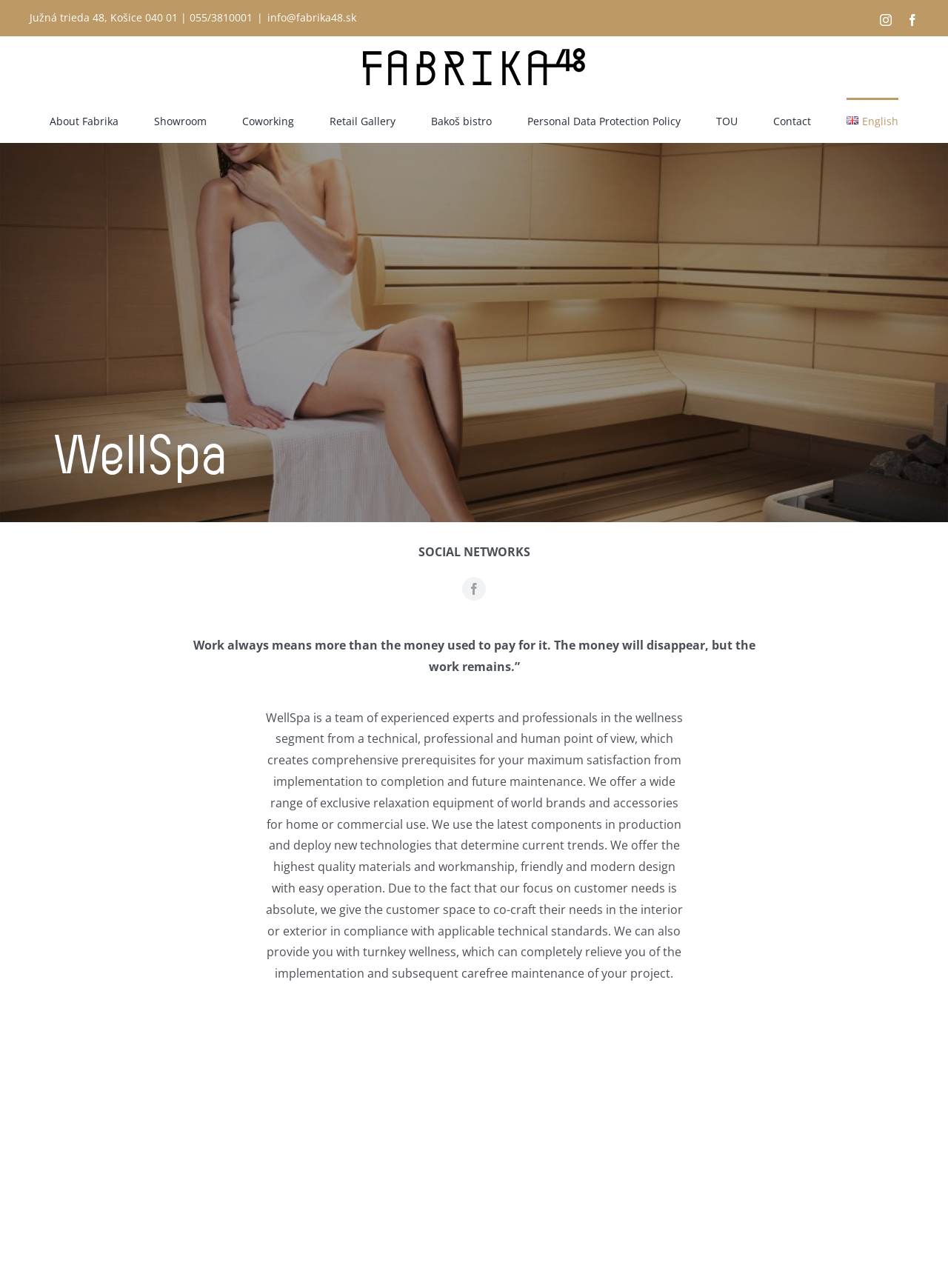Based on the element description: "Go to Top", identify the UI element and provide its bounding box coordinates. Use four float numbers between 0 and 1, [left, top, right, bottom].

[0.904, 0.716, 0.941, 0.736]